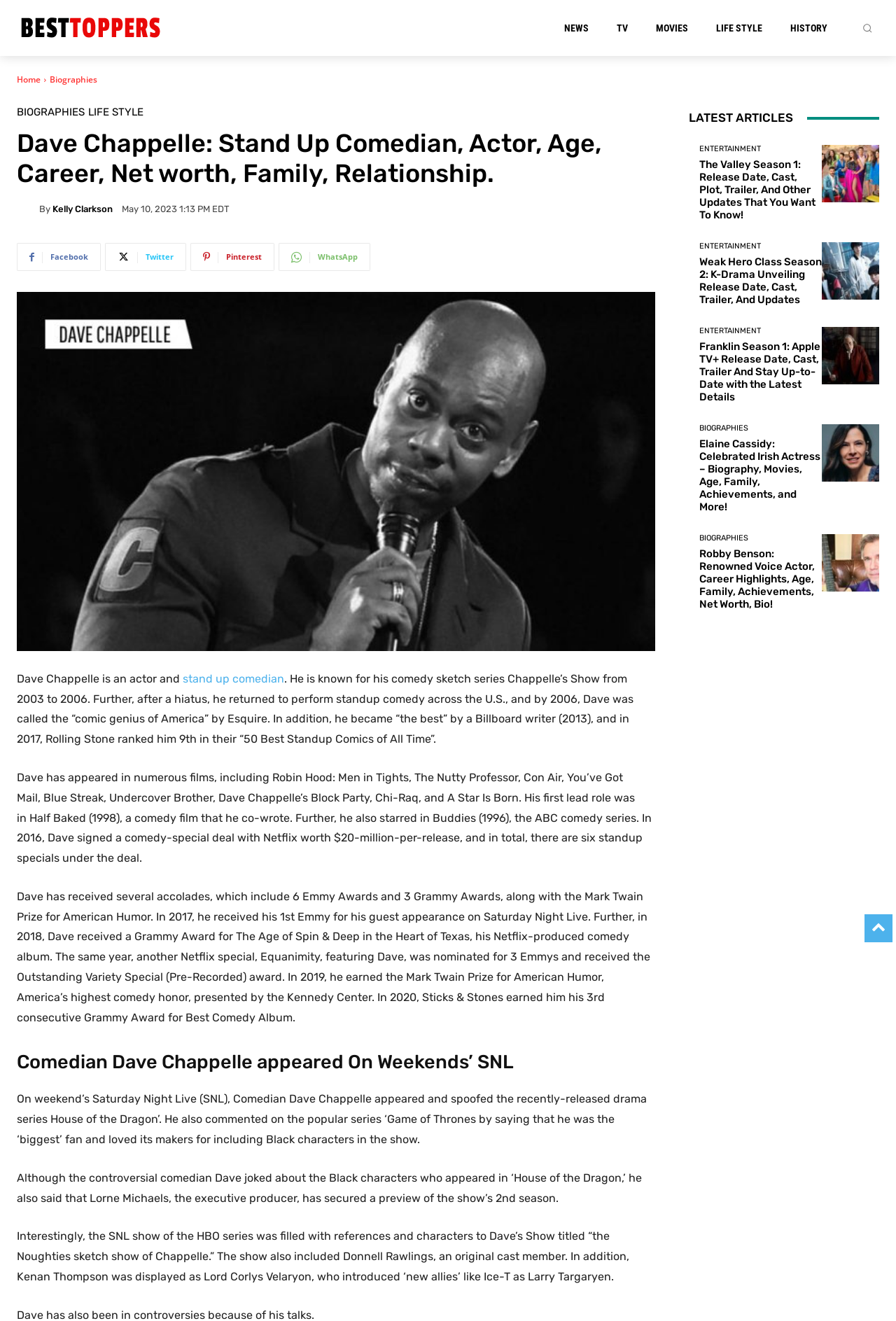Identify the bounding box coordinates of the section to be clicked to complete the task described by the following instruction: "Learn about Elaine Cassidy's biography". The coordinates should be four float numbers between 0 and 1, formatted as [left, top, right, bottom].

[0.918, 0.321, 0.981, 0.364]